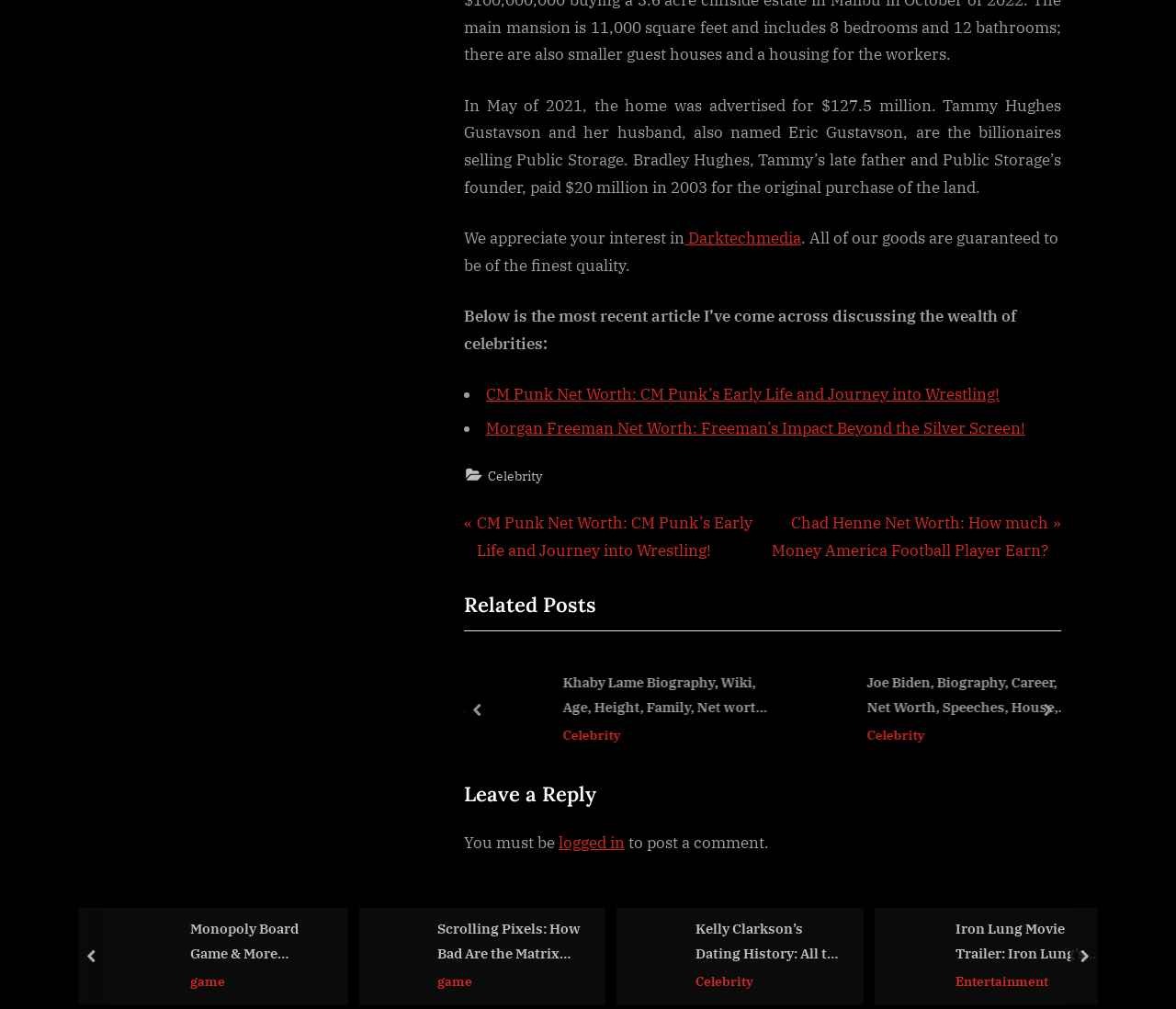Answer the question with a brief word or phrase:
How many related posts are there?

4